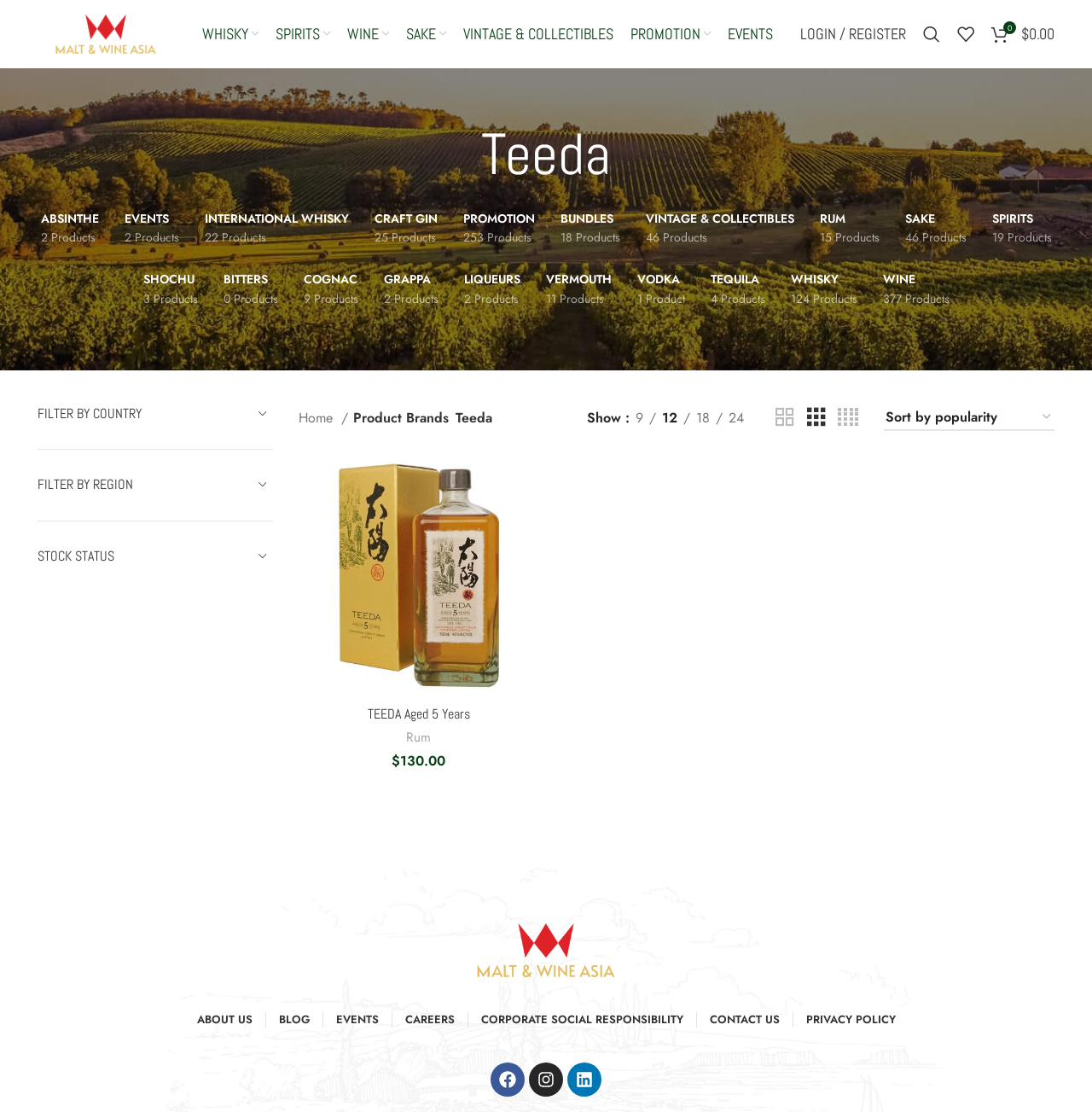Determine the bounding box coordinates of the clickable area required to perform the following instruction: "Filter by country". The coordinates should be represented as four float numbers between 0 and 1: [left, top, right, bottom].

[0.034, 0.364, 0.25, 0.381]